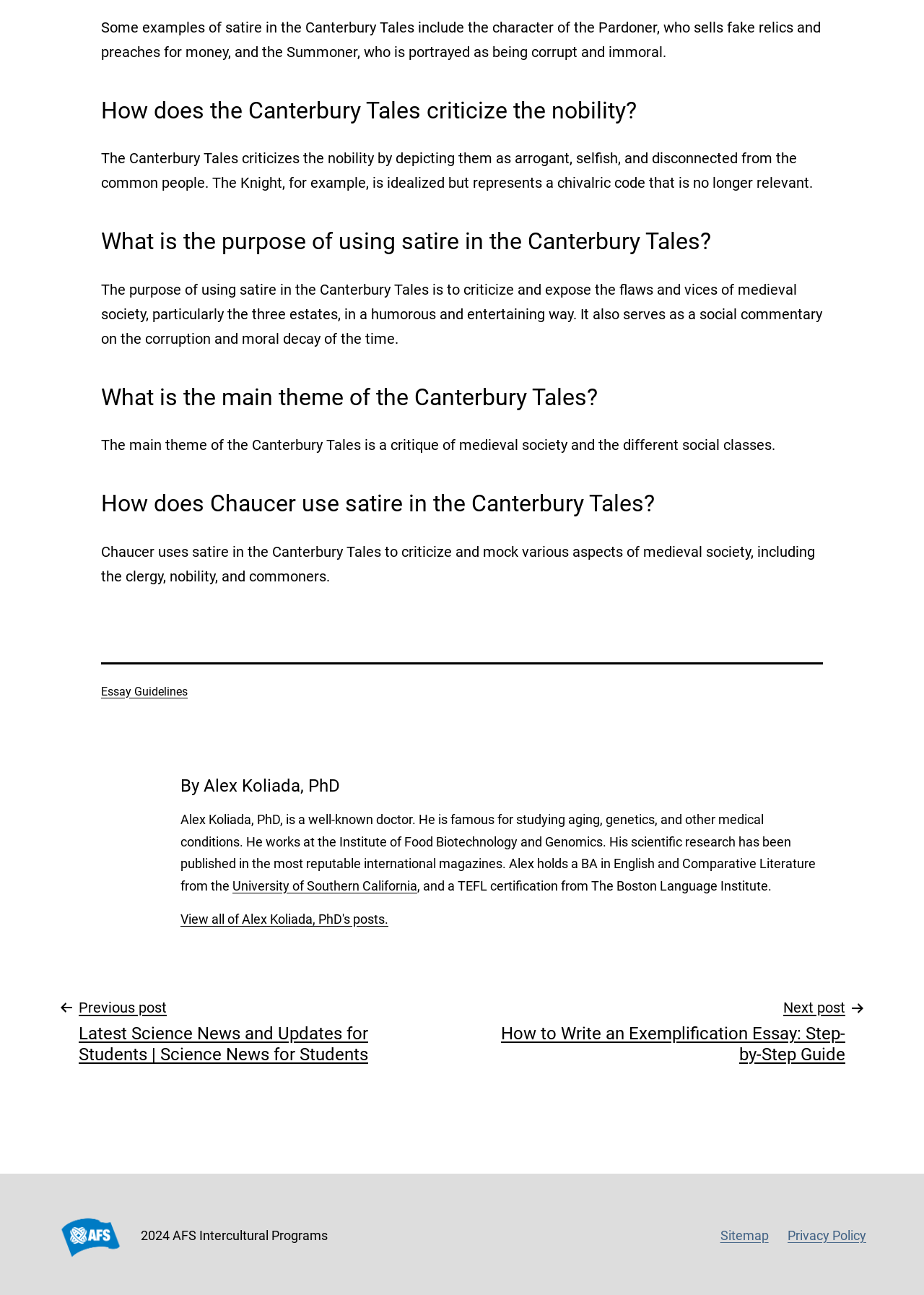Please identify the bounding box coordinates of the clickable element to fulfill the following instruction: "View Sitemap". The coordinates should be four float numbers between 0 and 1, i.e., [left, top, right, bottom].

[0.769, 0.945, 0.842, 0.962]